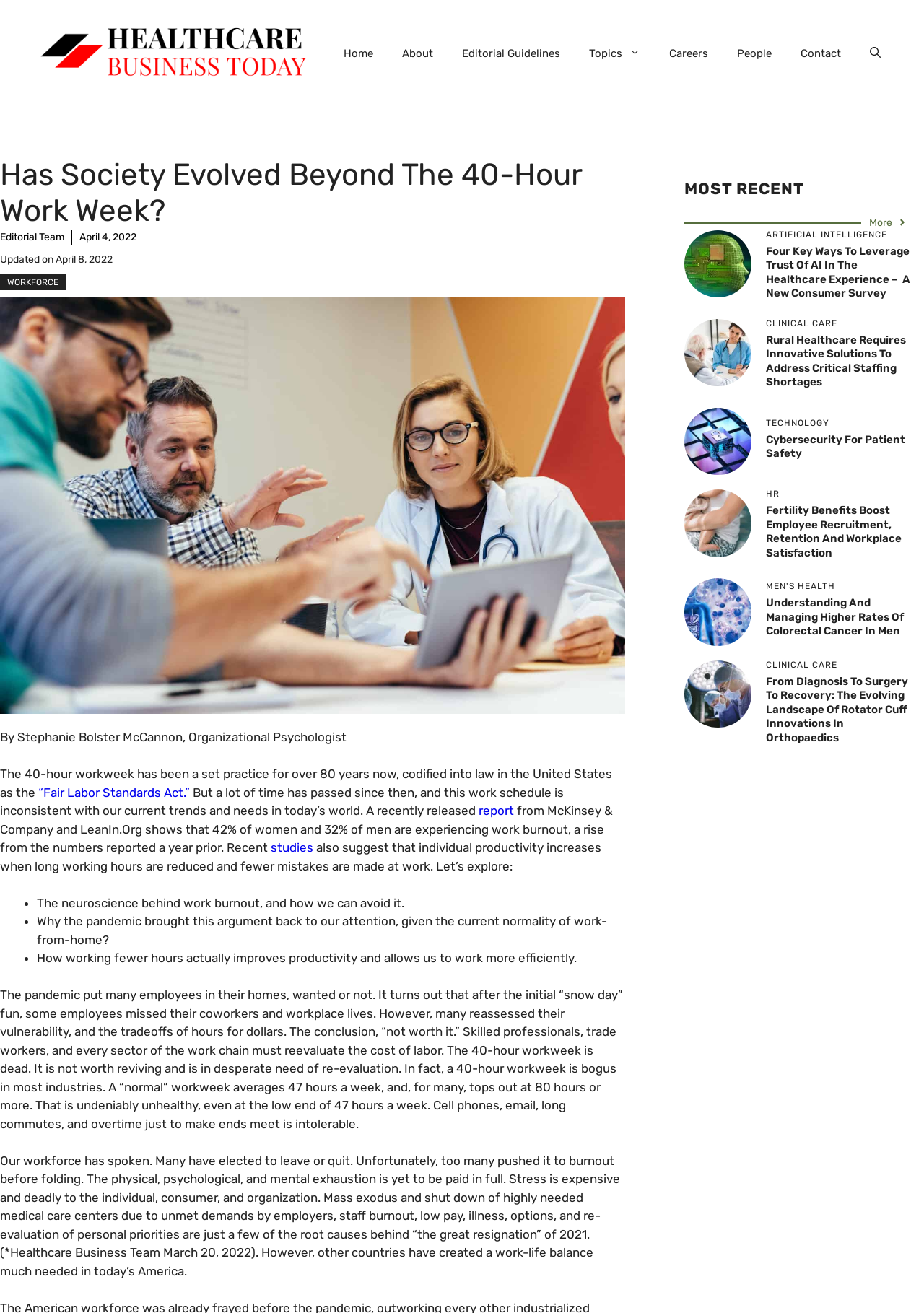Identify the bounding box coordinates of the element that should be clicked to fulfill this task: "View the 'MOST RECENT' section". The coordinates should be provided as four float numbers between 0 and 1, i.e., [left, top, right, bottom].

[0.741, 0.136, 0.991, 0.153]